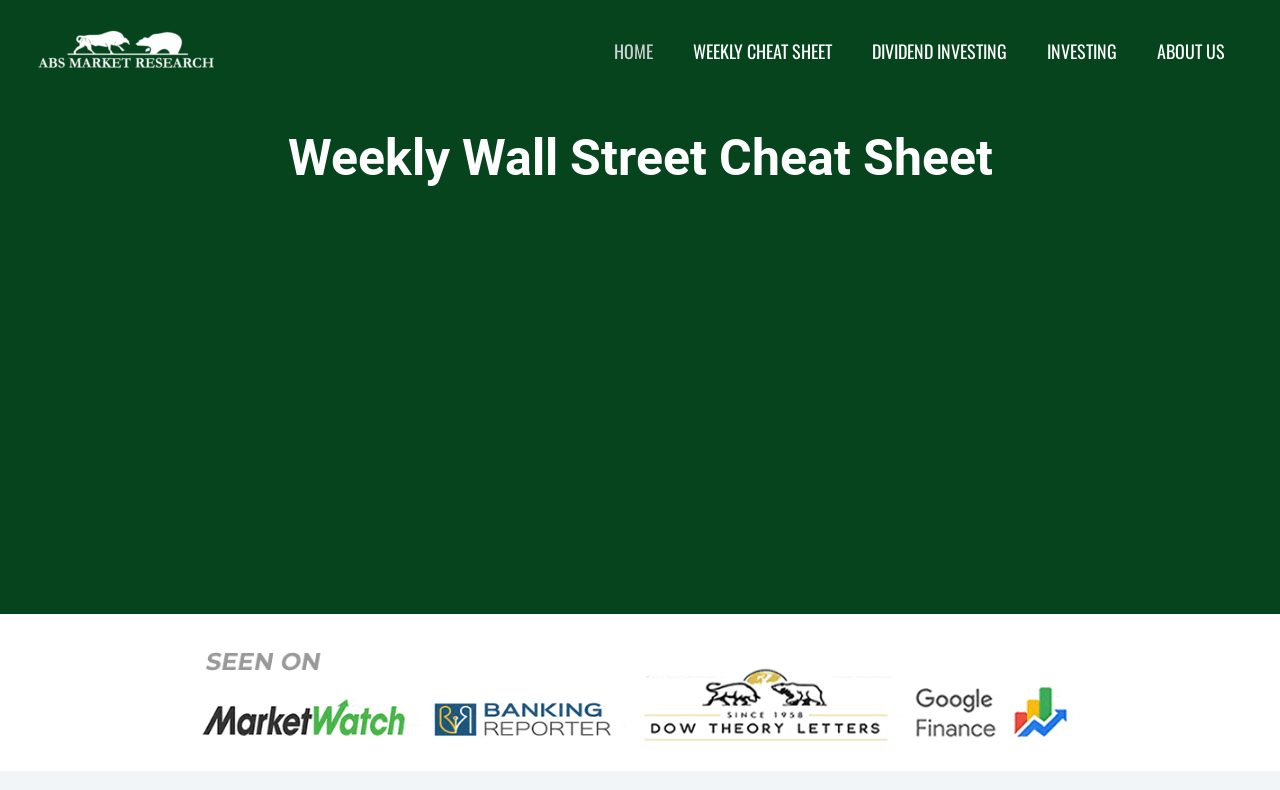What is the purpose of the textbox labeled 'First Name'?
Please utilize the information in the image to give a detailed response to the question.

The textbox labeled 'First Name' is part of a form that allows users to input their first name, likely for subscription or registration purposes.